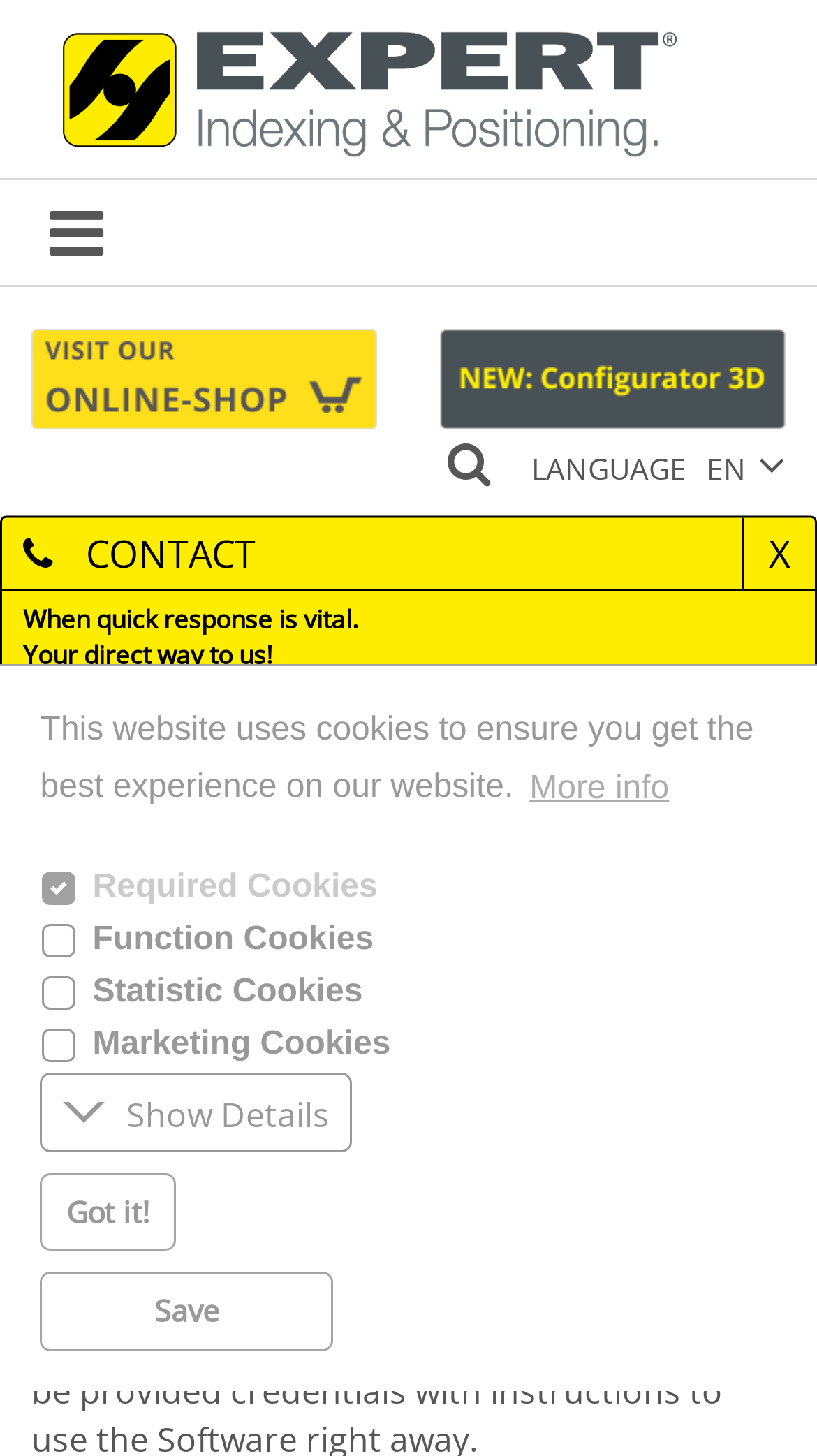Locate the bounding box of the UI element defined by this description: "scroll top". The coordinates should be given as four float numbers between 0 and 1, formatted as [left, top, right, bottom].

[0.897, 0.895, 1.0, 0.955]